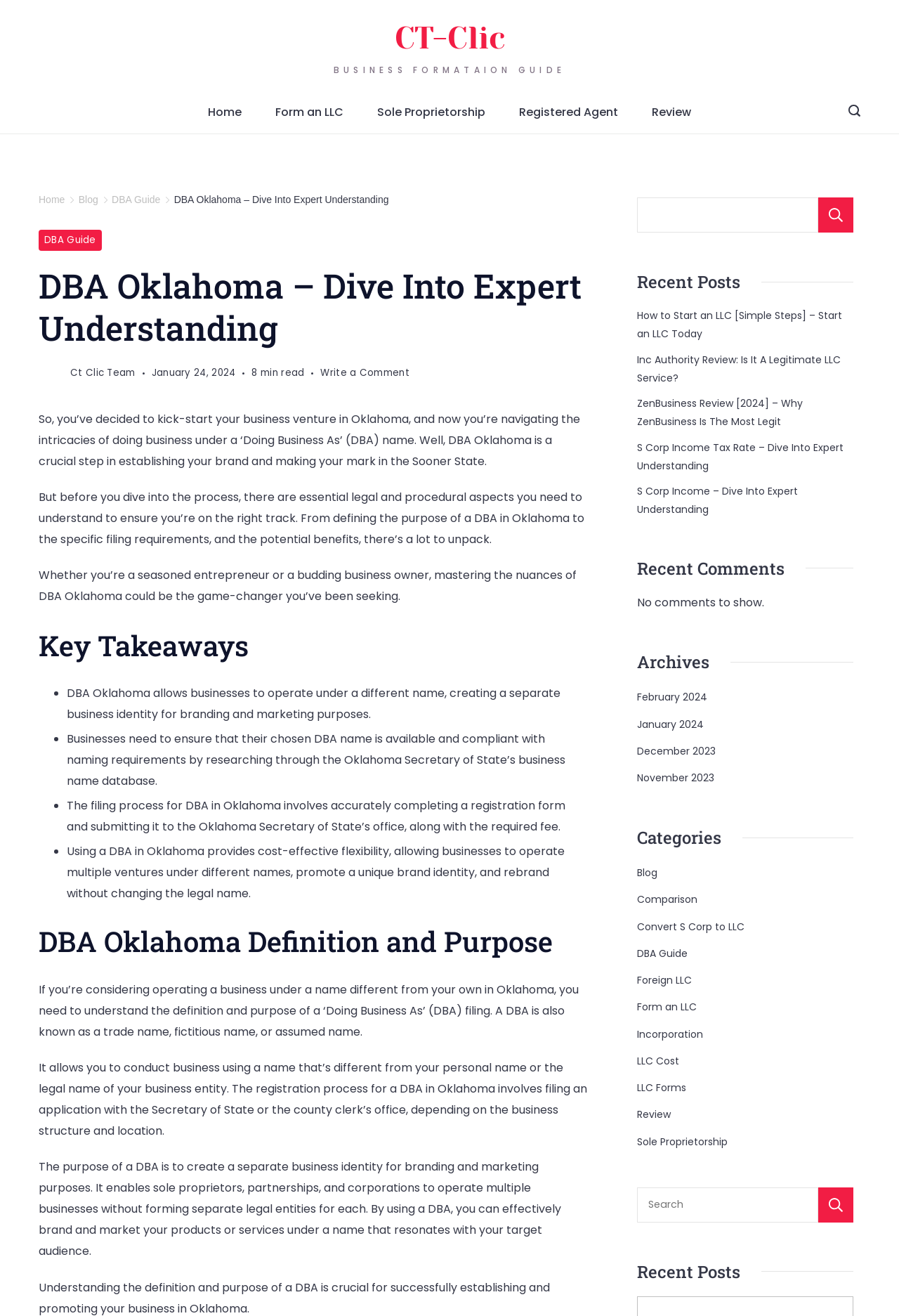Identify the webpage's primary heading and generate its text.

DBA Oklahoma – Dive Into Expert Understanding